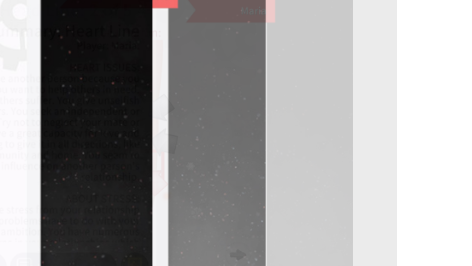What is the purpose of the 'Heart Line' section?
Answer the question based on the image using a single word or a brief phrase.

To guide users in interpreting the heart line